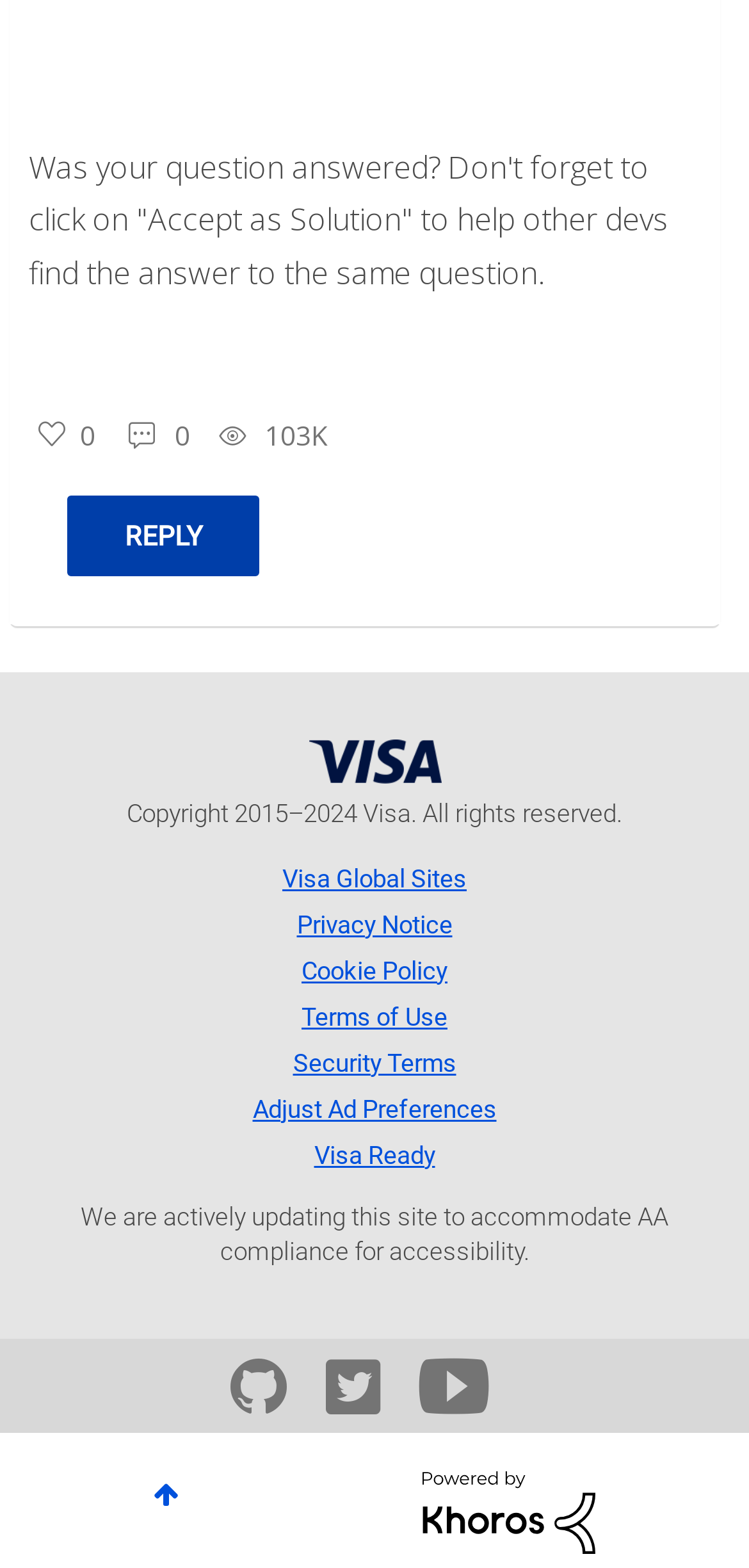Refer to the image and offer a detailed explanation in response to the question: What is the logo at the bottom of the page?

I found an image element with the description 'Visa Inc logo' and bounding box coordinates [0.412, 0.471, 0.588, 0.499]. This image is likely the logo of Visa Inc.